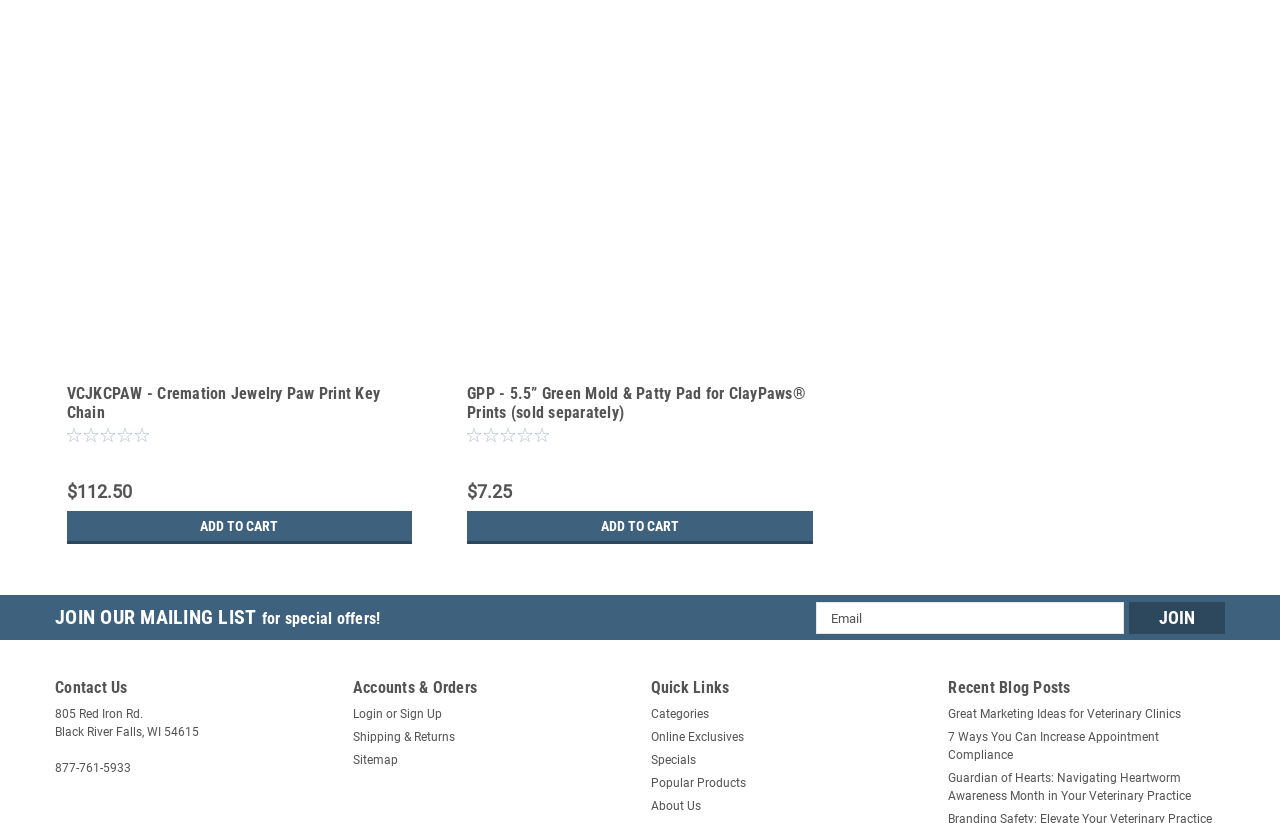Locate the bounding box coordinates of the clickable element to fulfill the following instruction: "Login to account". Provide the coordinates as four float numbers between 0 and 1 in the format [left, top, right, bottom].

[0.276, 0.857, 0.299, 0.879]